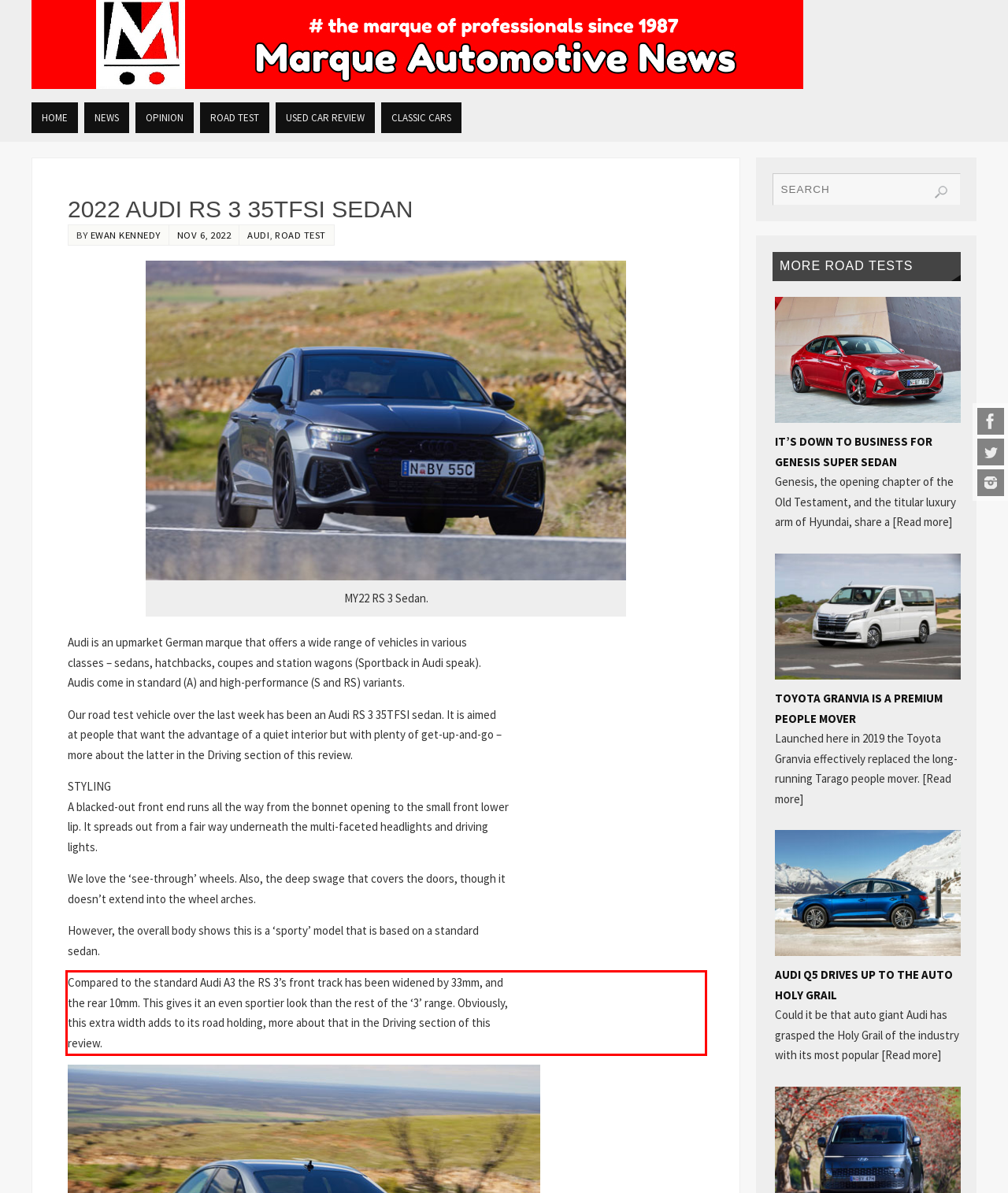Identify and transcribe the text content enclosed by the red bounding box in the given screenshot.

Compared to the standard Audi A3 the RS 3’s front track has been widened by 33mm, and the rear 10mm. This gives it an even sportier look than the rest of the ‘3’ range. Obviously, this extra width adds to its road holding, more about that in the Driving section of this review.